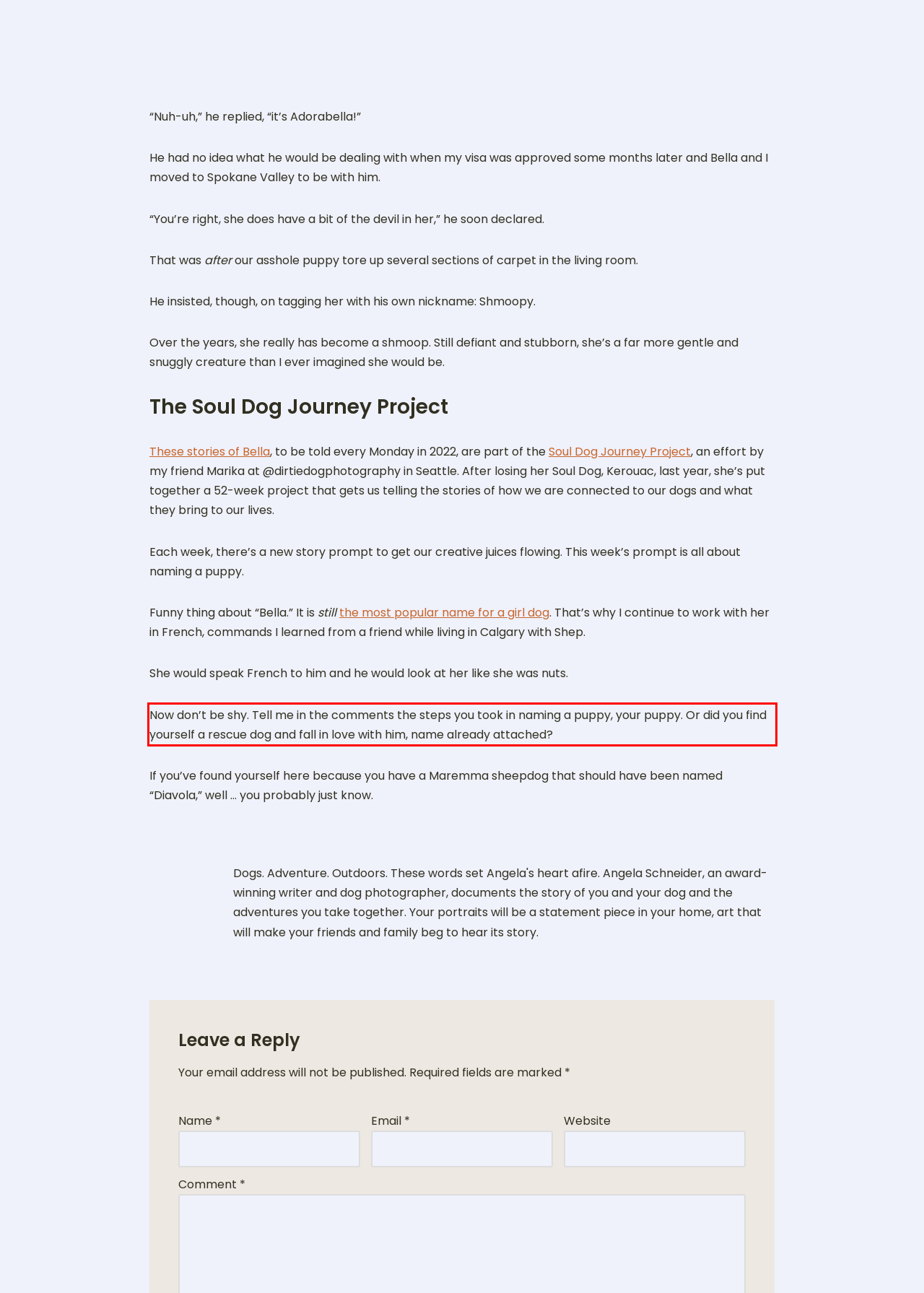Using the provided webpage screenshot, identify and read the text within the red rectangle bounding box.

Now don’t be shy. Tell me in the comments the steps you took in naming a puppy, your puppy. Or did you find yourself a rescue dog and fall in love with him, name already attached?